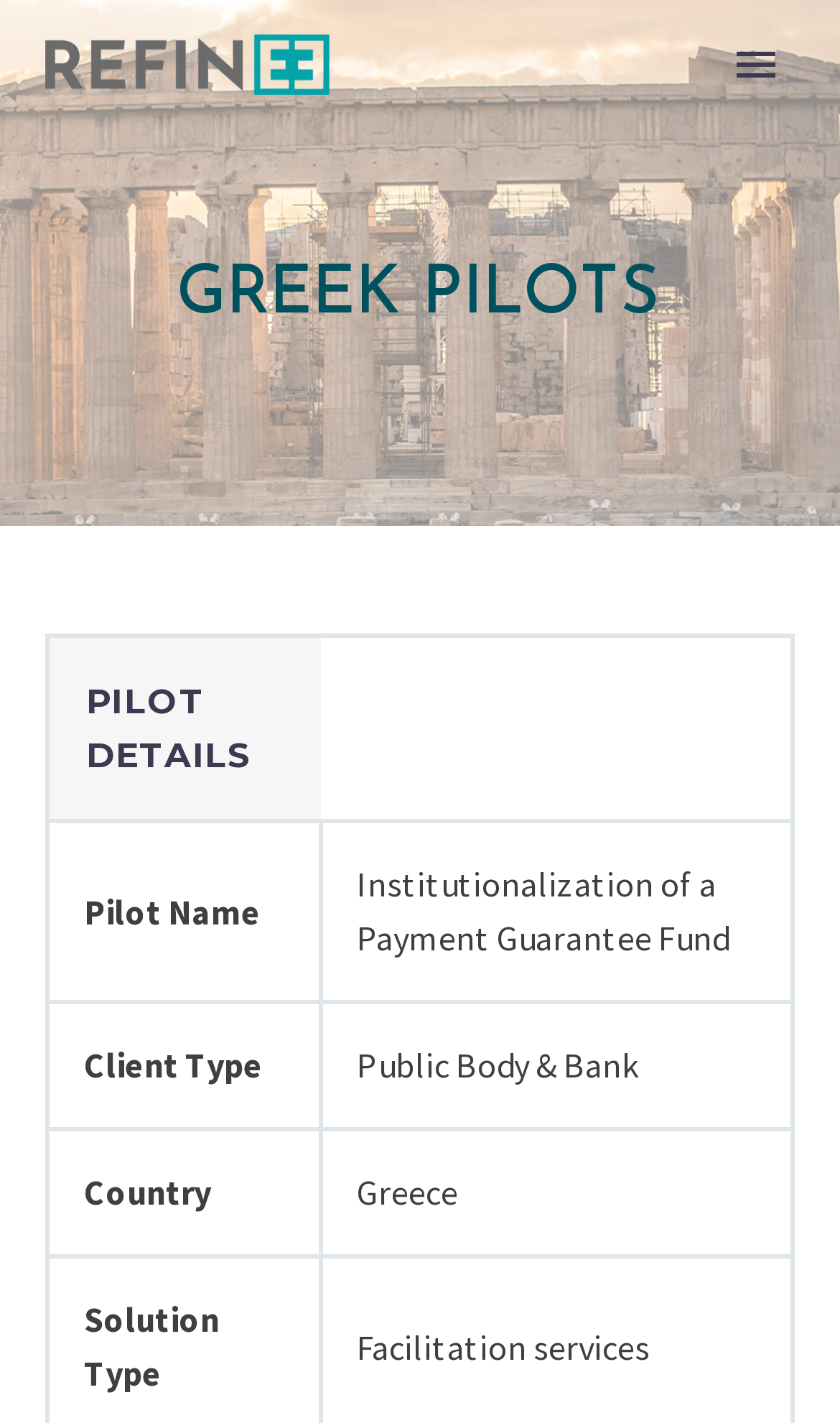Determine the coordinates of the bounding box for the clickable area needed to execute this instruction: "View REFINE Knowledge Centre".

[0.056, 0.348, 0.944, 0.427]